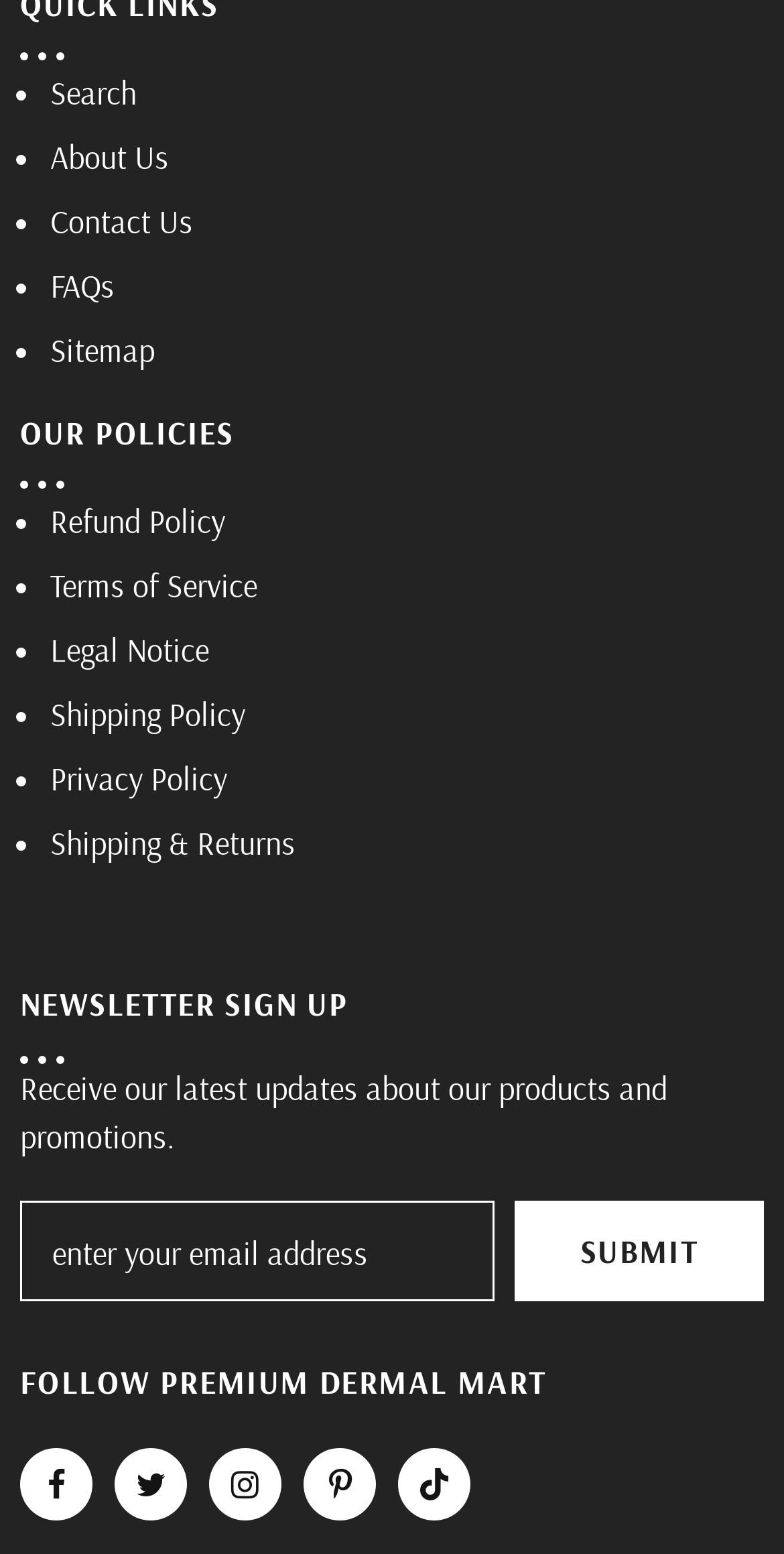Please identify the bounding box coordinates of the area that needs to be clicked to fulfill the following instruction: "Contact Us."

[0.064, 0.121, 0.246, 0.163]